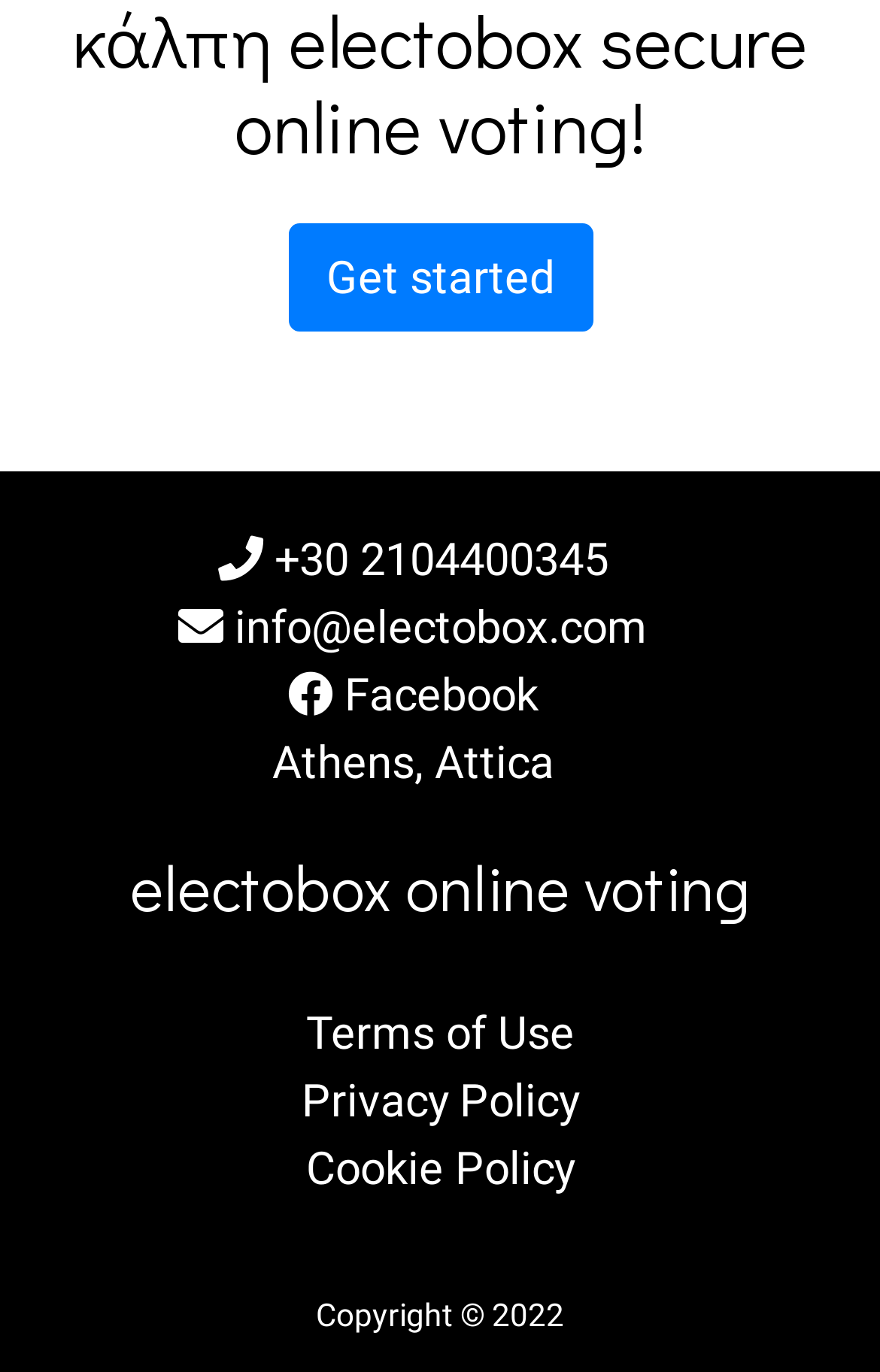Find the bounding box of the UI element described as follows: "smoking ban".

None